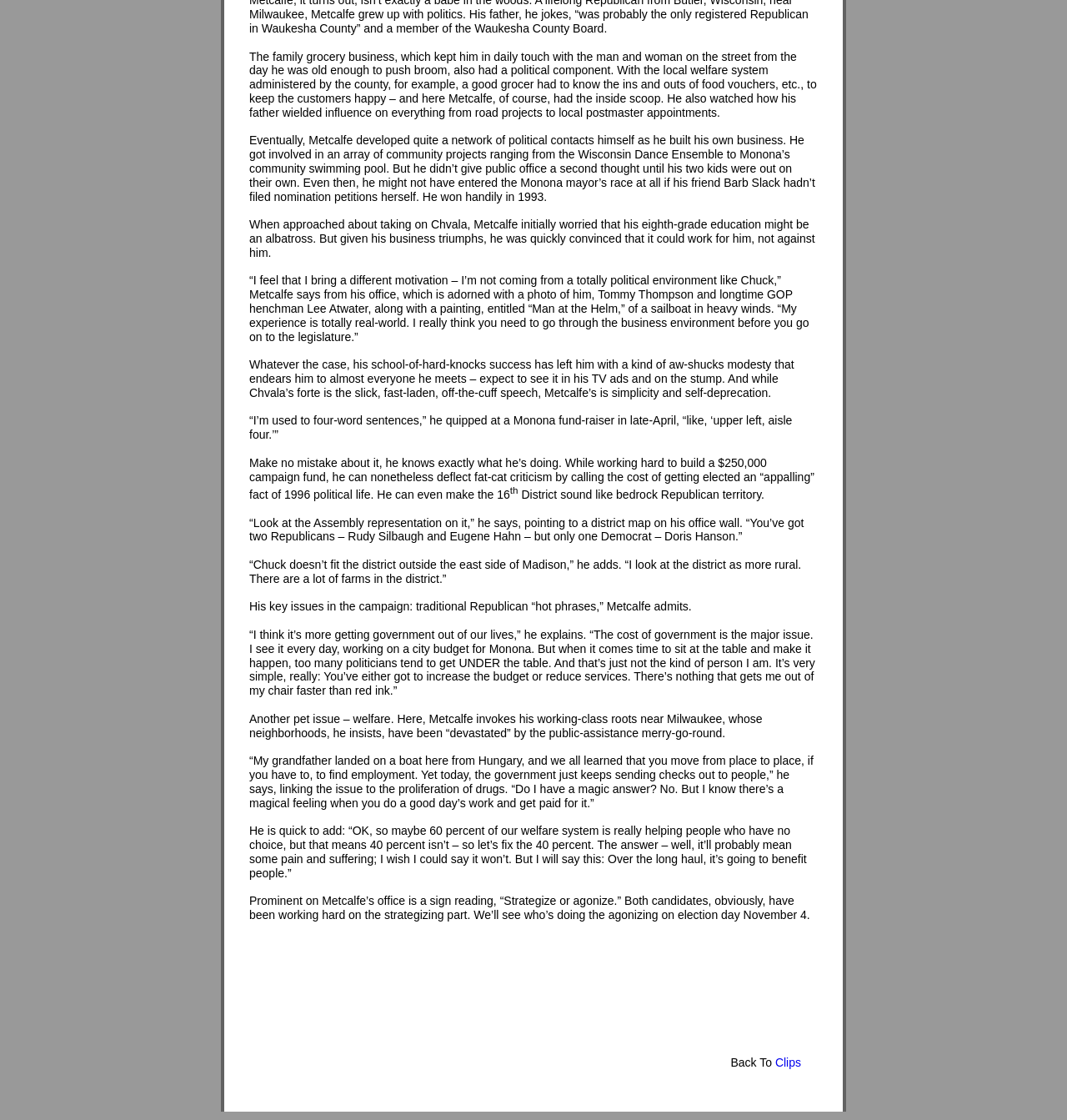What is the date of the election mentioned in the article?
Please give a detailed answer to the question using the information shown in the image.

The article mentions that the election will take place on November 4, which is the date when the outcome of Metcalfe's campaign will be decided.